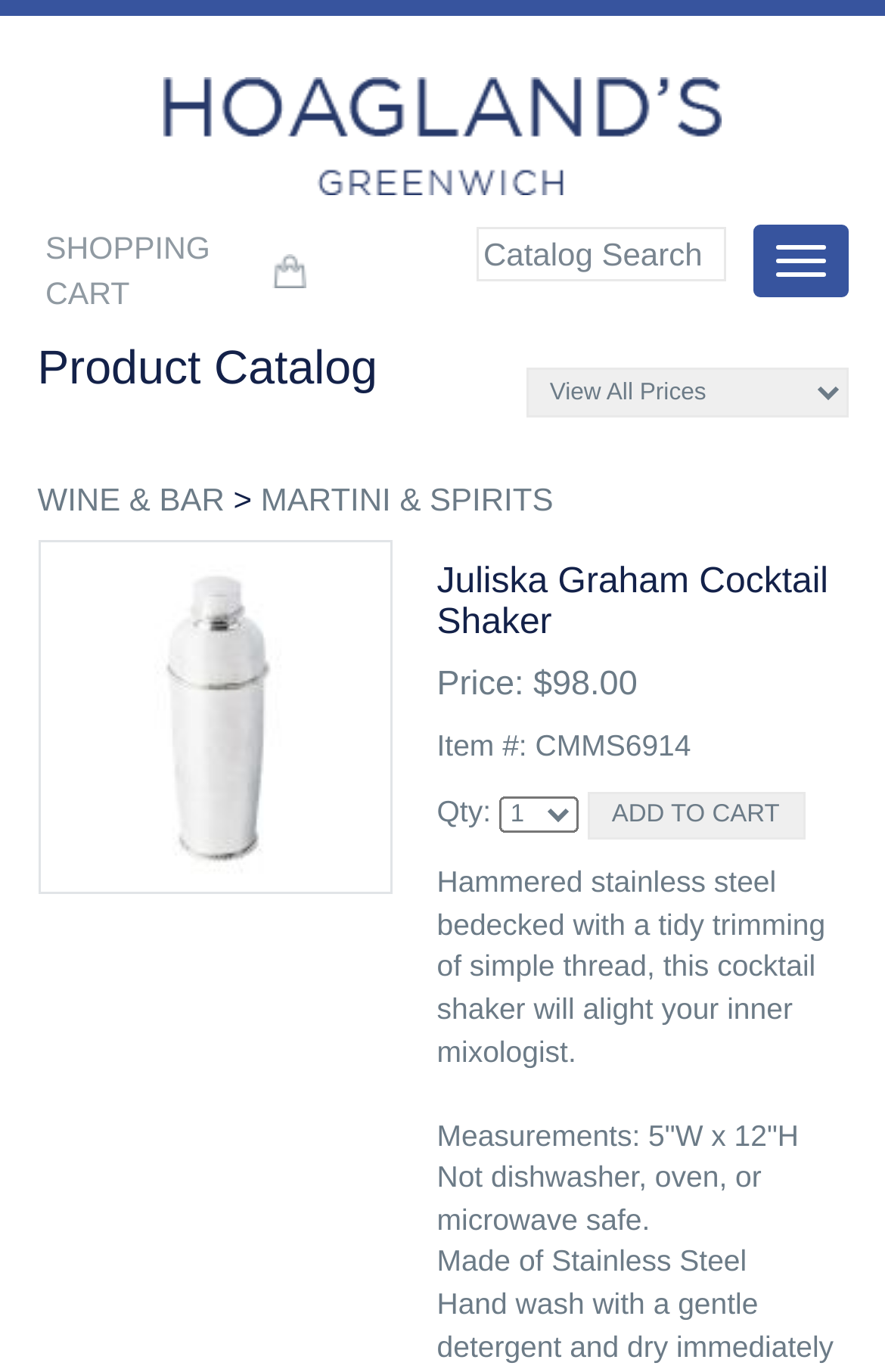Give an extensive and precise description of the webpage.

The webpage is a product catalog page for Hoaglands of Greenwich. At the top left, there is a link to the shopping cart. Next to it, there is a search textbox with a label "Catalog Search". Below the search box, there is a horizontal navigation menu with a toggle button on the right side. 

On the top right, there is a logo image. Below the logo, there is a dropdown combobox. 

The main content of the page is divided into sections. The first section has a heading "Product Catalog" followed by a subheading "WINE & BAR > MARTINI & SPIRITS" which is a breadcrumb navigation. 

Below the breadcrumb navigation, there is a product listing section. The first product listed is "Juliska Graham Cocktail Shaker". The product title is followed by its price, "$98.00". Below the price, there is a product description, which is a short paragraph describing the product features. The product description is followed by the item number, quantity selection combobox, and an "Add to Cart" button. The button has a label "ADD TO CART". 

Additionally, there are some product details listed below, including measurements, care instructions, and material information.